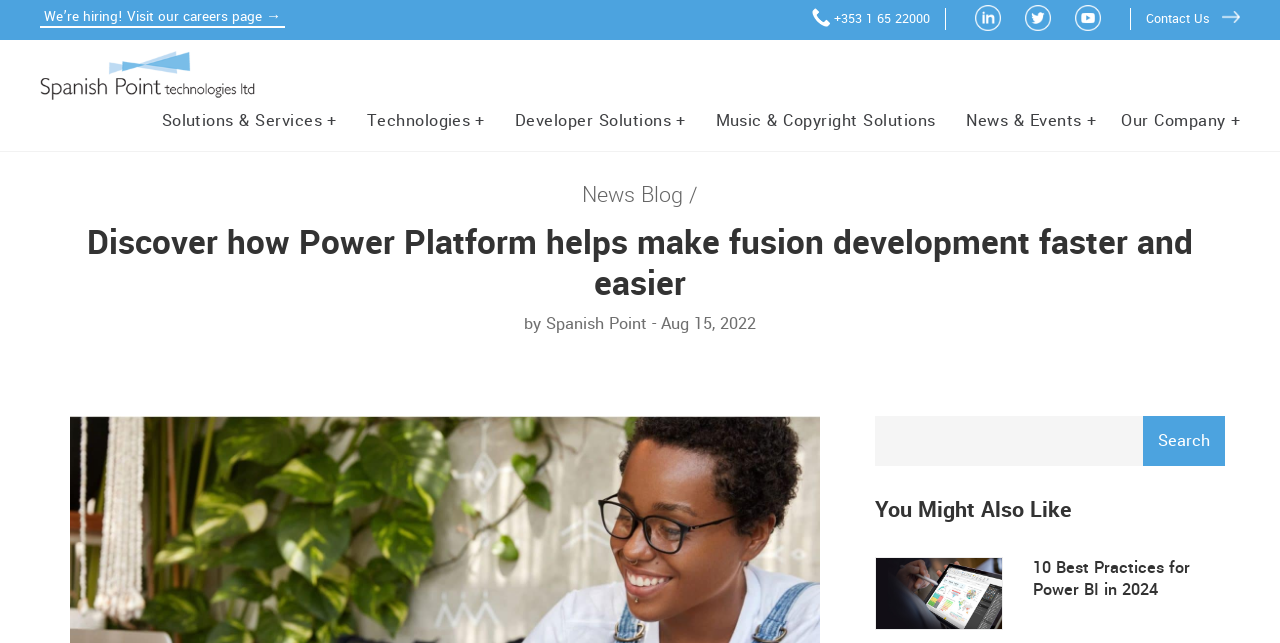What is the purpose of the search bar?
Utilize the information in the image to give a detailed answer to the question.

I found the search bar by looking at the elements on the webpage. The search bar is a textbox with a button labeled 'Search', which suggests that it's used to search the website for specific content. The search bar is usually used to find specific information on a website, so I inferred that it's used for searching the website.